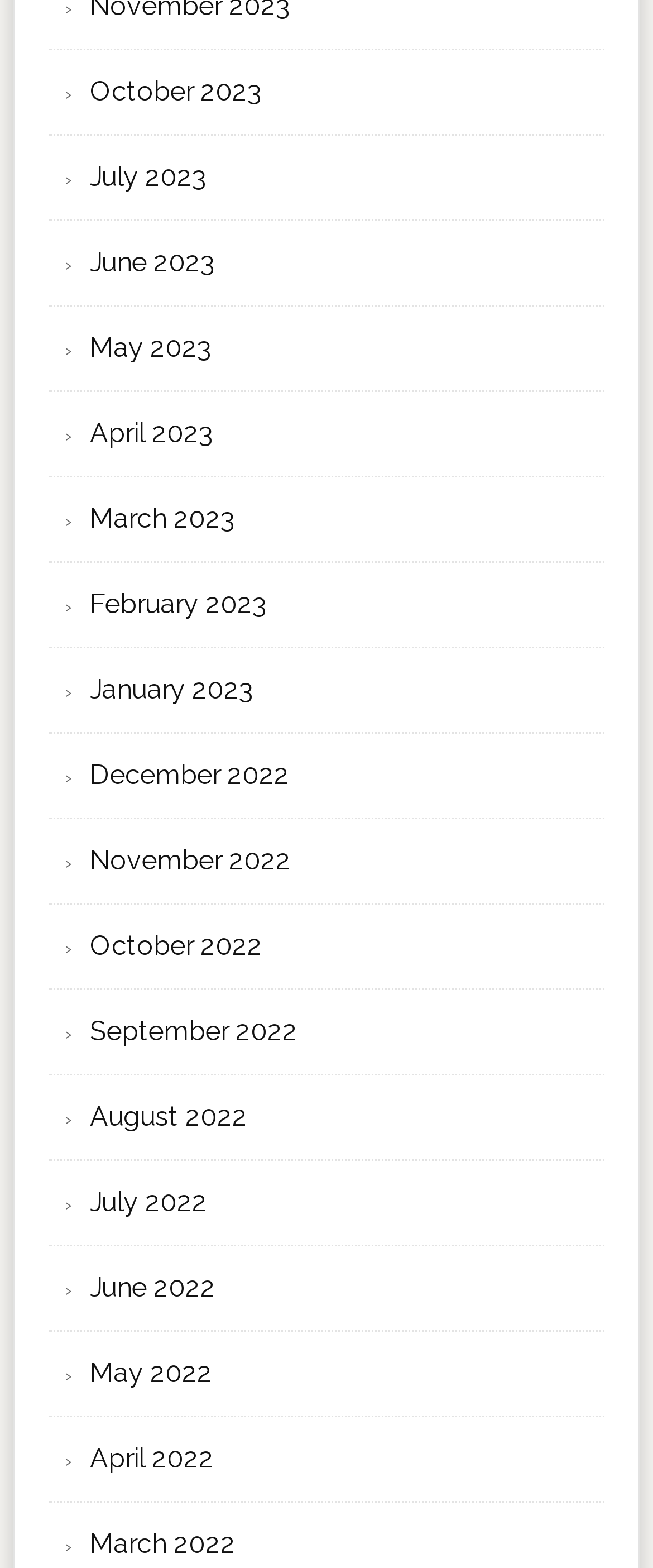What is the most recent month listed?
Please provide a full and detailed response to the question.

By examining the list of links, I can see that the topmost link is 'October 2023', which suggests that it is the most recent month listed.